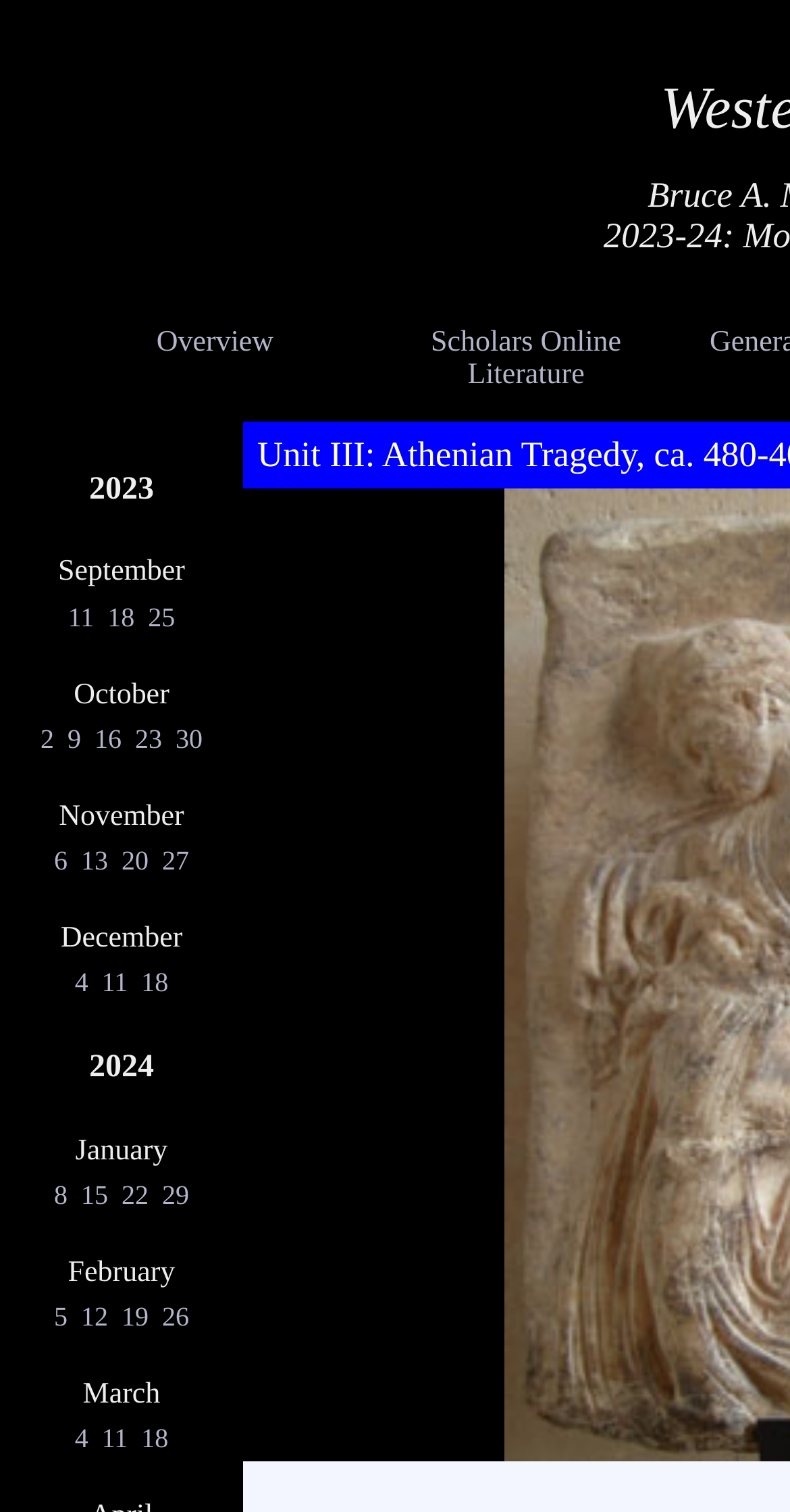Could you locate the bounding box coordinates for the section that should be clicked to accomplish this task: "View Overview".

[0.198, 0.216, 0.346, 0.237]